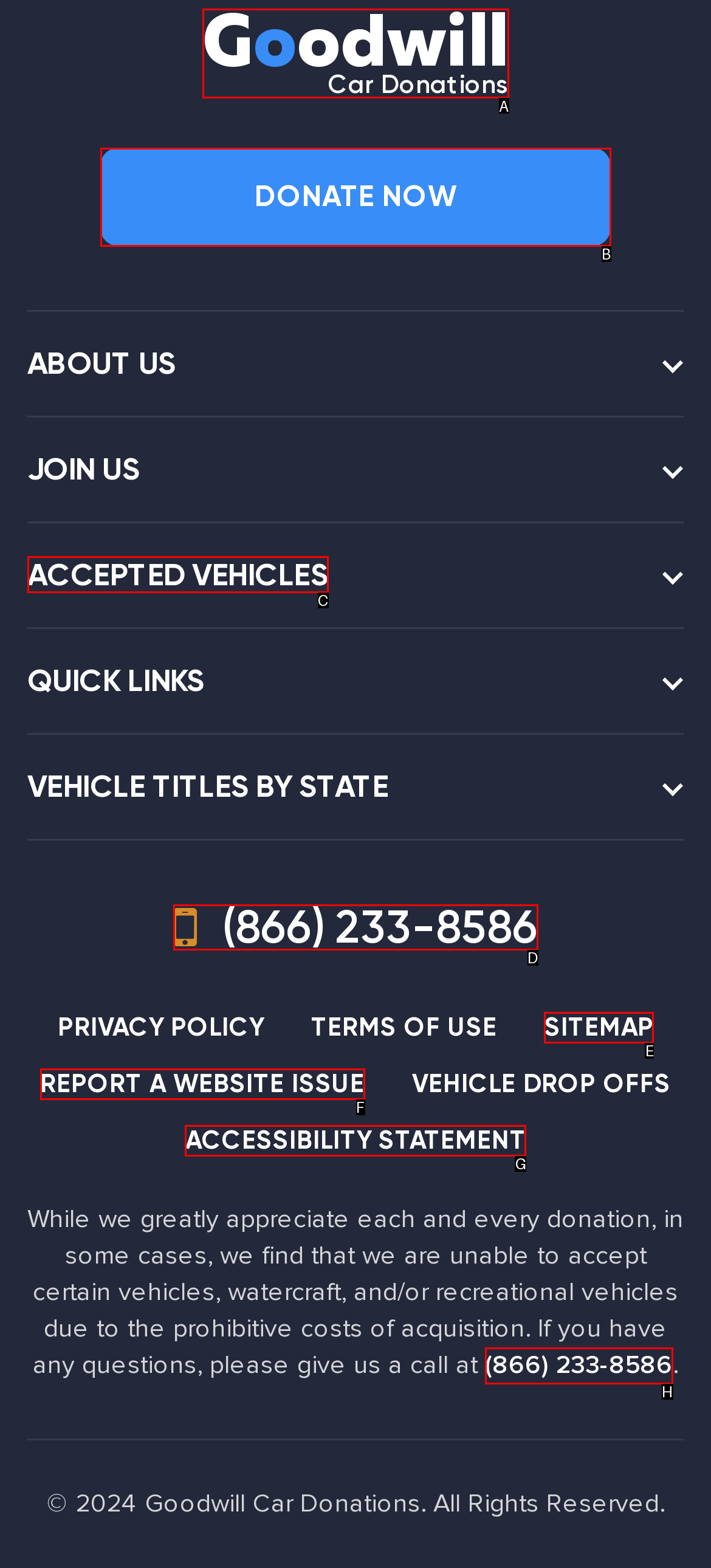Which lettered UI element aligns with this description: REPORT A WEBSITE ISSUE
Provide your answer using the letter from the available choices.

F